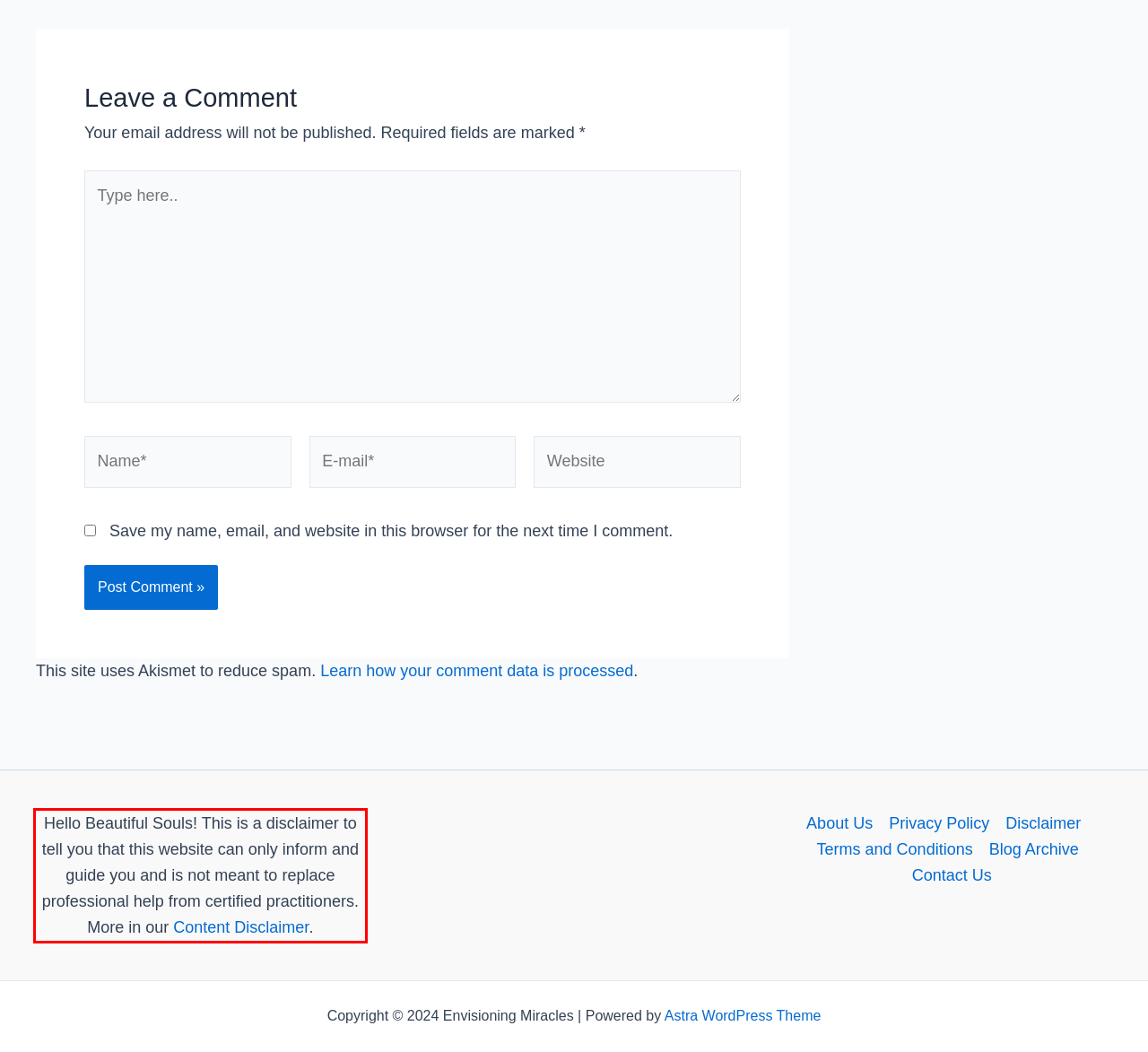Please look at the webpage screenshot and extract the text enclosed by the red bounding box.

Hello Beautiful Souls! This is a disclaimer to tell you that this website can only inform and guide you and is not meant to replace professional help from certified practitioners. More in our Content Disclaimer.